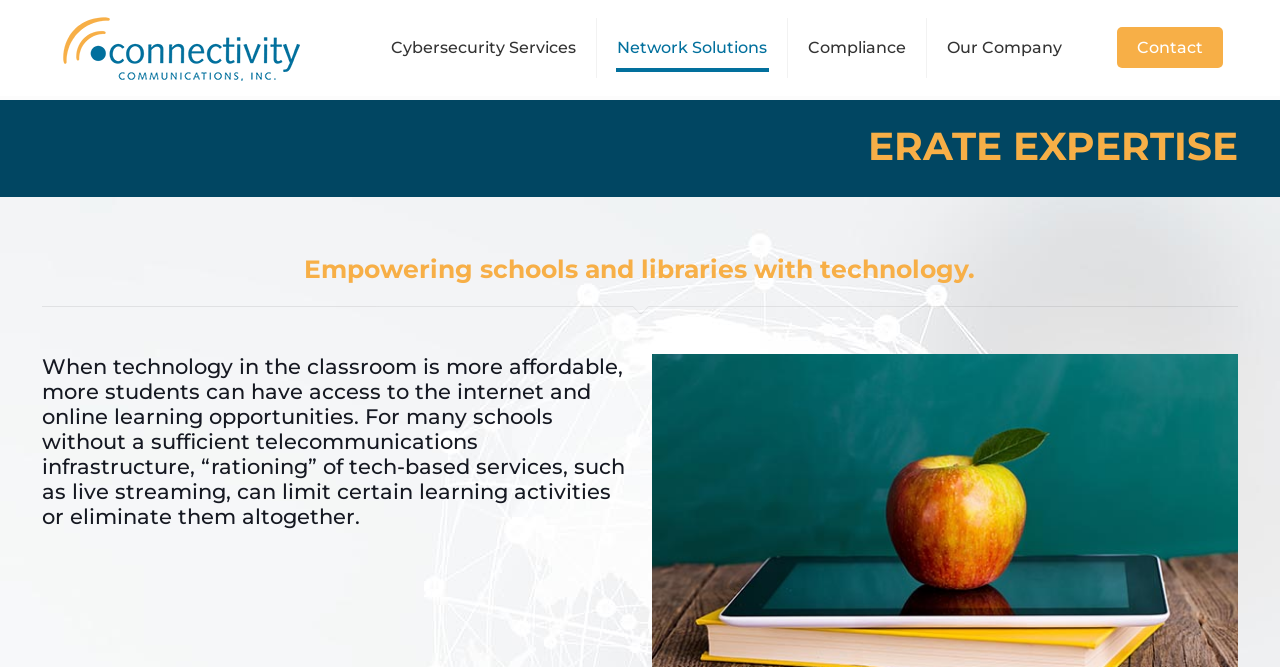Bounding box coordinates should be in the format (top-left x, top-left y, bottom-right x, bottom-right y) and all values should be floating point numbers between 0 and 1. Determine the bounding box coordinate for the UI element described as: title="Connectivity Communications, Inc"

[0.049, 0.0, 0.235, 0.142]